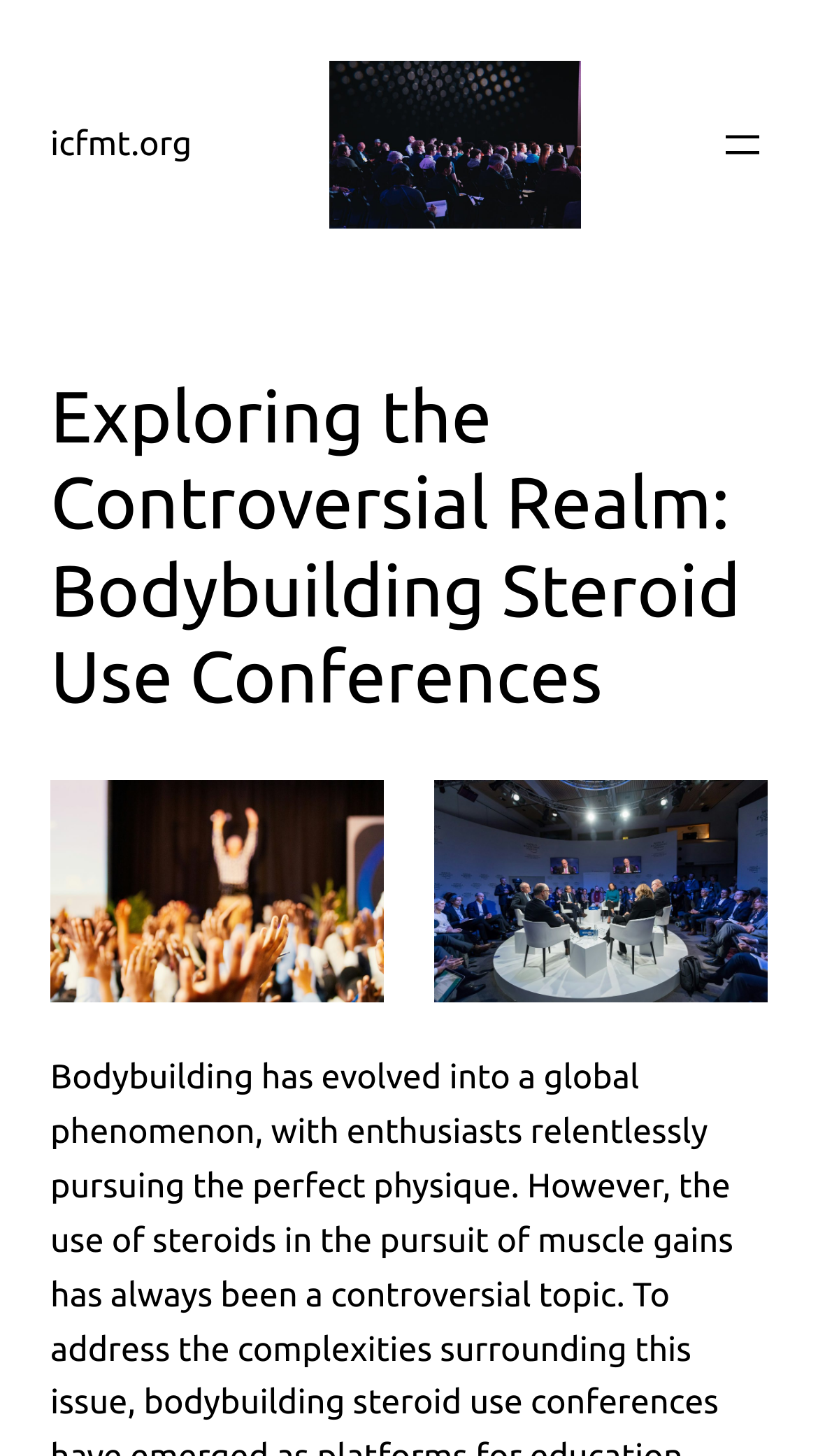Bounding box coordinates are given in the format (top-left x, top-left y, bottom-right x, bottom-right y). All values should be floating point numbers between 0 and 1. Provide the bounding box coordinate for the UI element described as: aria-label="Open menu"

[0.877, 0.082, 0.938, 0.116]